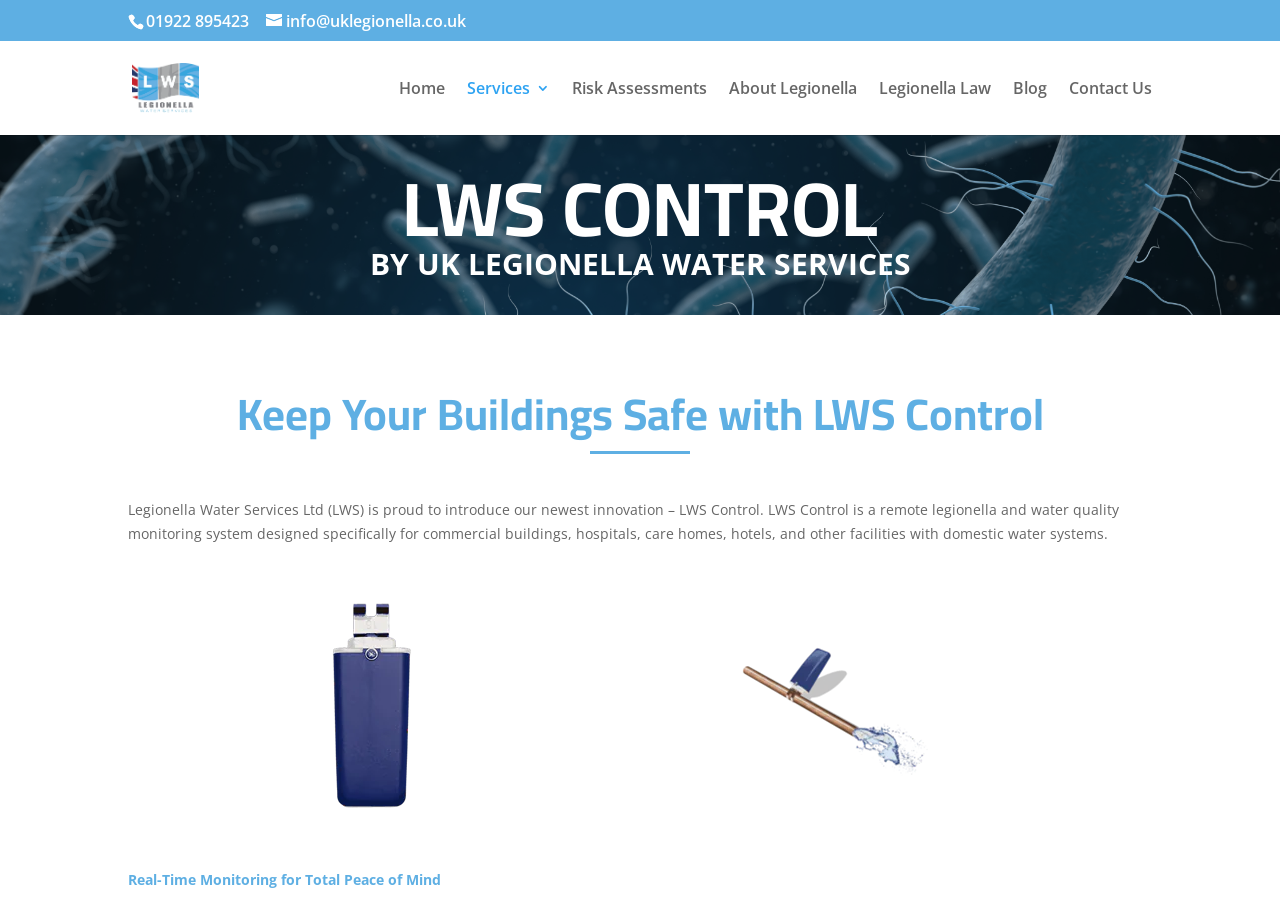Indicate the bounding box coordinates of the element that must be clicked to execute the instruction: "call the phone number". The coordinates should be given as four float numbers between 0 and 1, i.e., [left, top, right, bottom].

[0.114, 0.011, 0.195, 0.035]